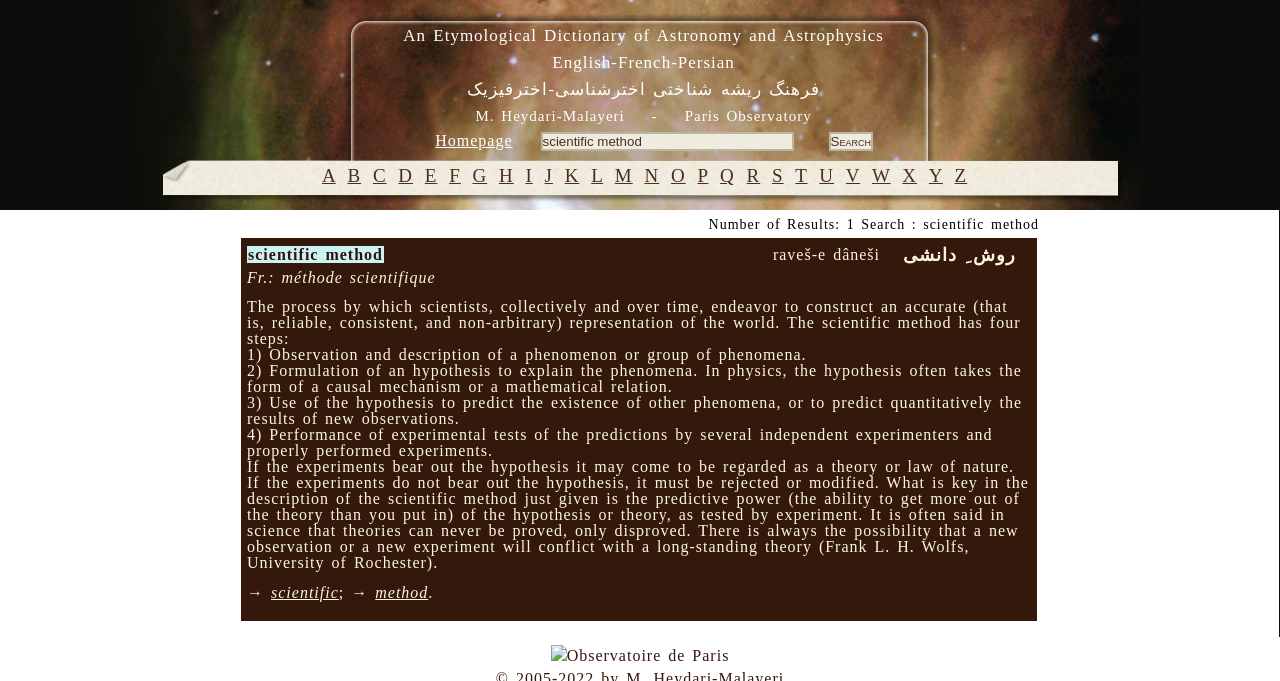Analyze the image and give a detailed response to the question:
How many results are shown?

I found the answer by looking at the StaticText 'Number of Results: 1 Search : scientific method' which indicates that there is only one result shown.